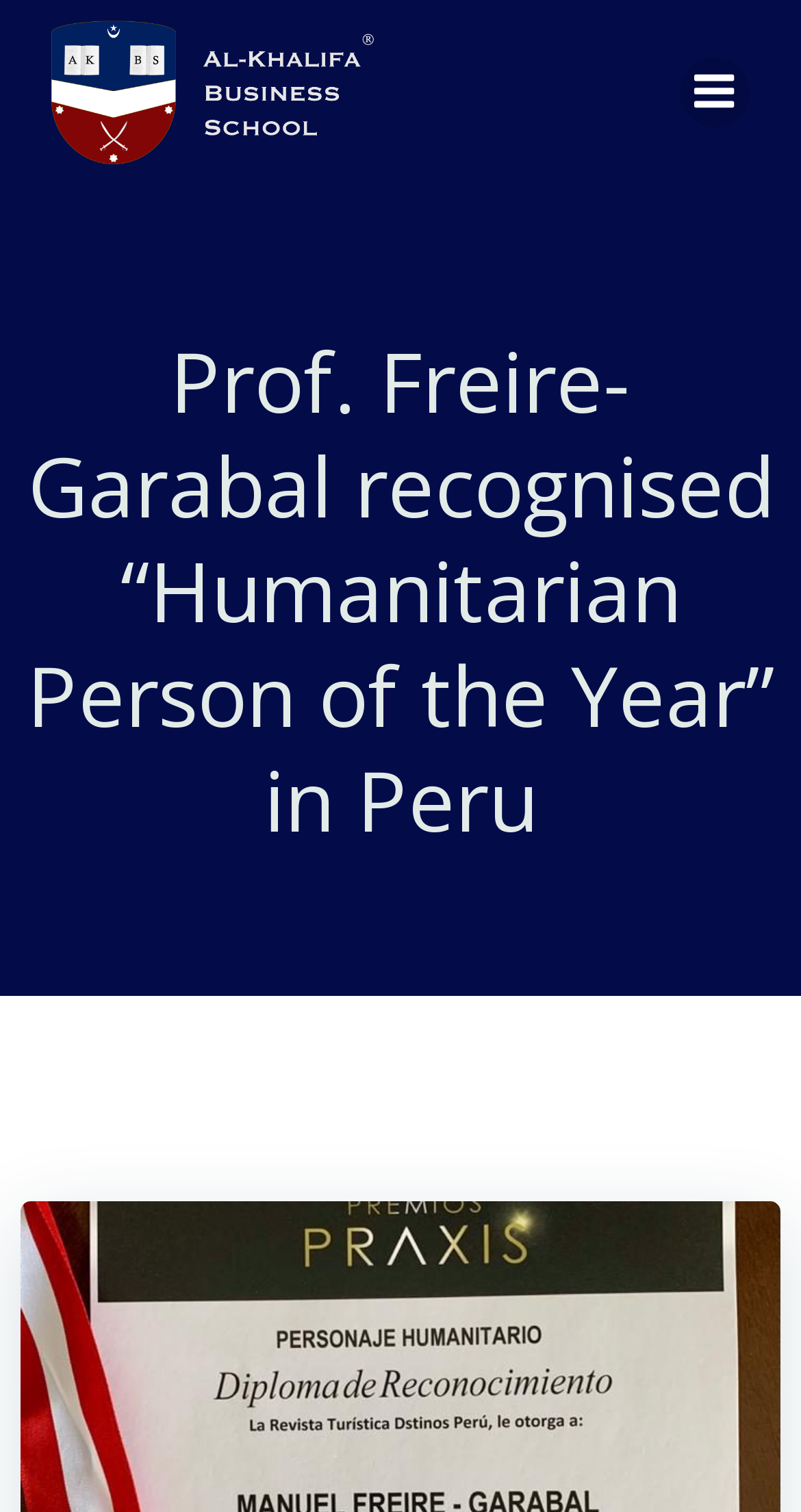Determine the bounding box coordinates of the UI element described by: "title="Menu"".

[0.849, 0.038, 0.936, 0.084]